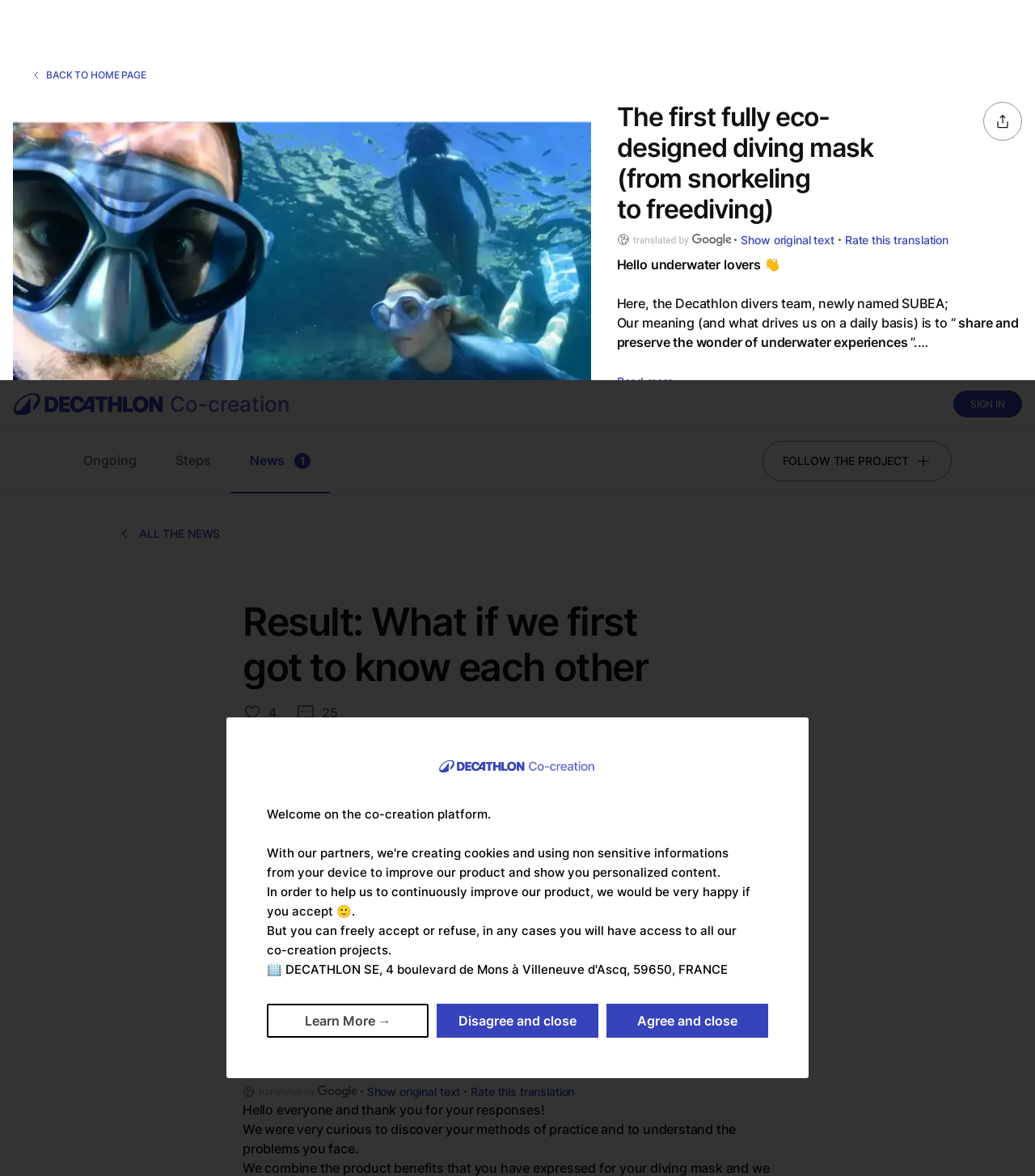Locate the bounding box coordinates of the area where you should click to accomplish the instruction: "Click the 'Learn More' button".

[0.258, 0.53, 0.414, 0.559]